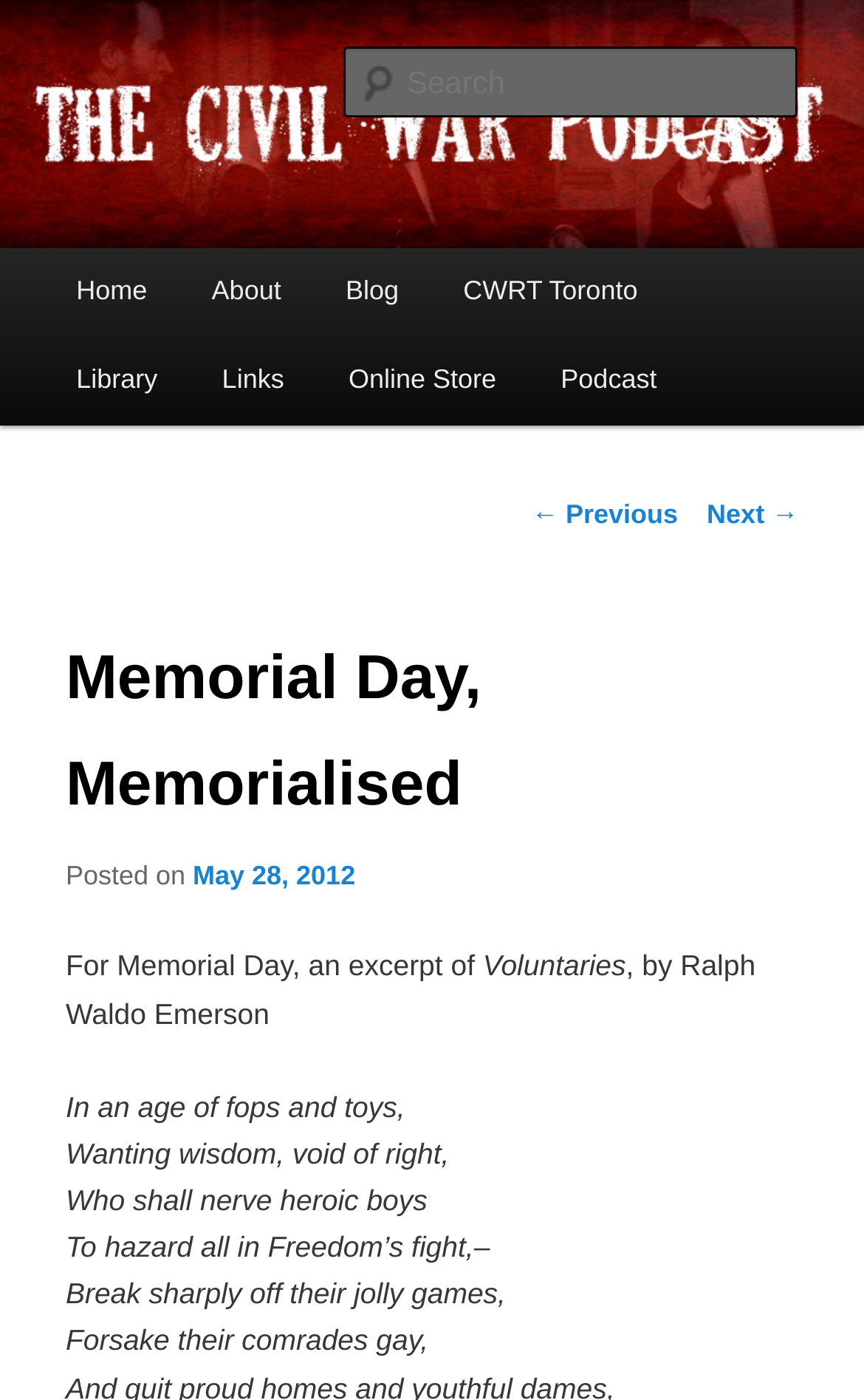What is the date of the post?
Please respond to the question with a detailed and thorough explanation.

I found the answer by looking at the link element with the text 'May 28, 2012' which is a child of the header element with the text 'Memorial Day, Memorialised'. This suggests that it is the date of the post.